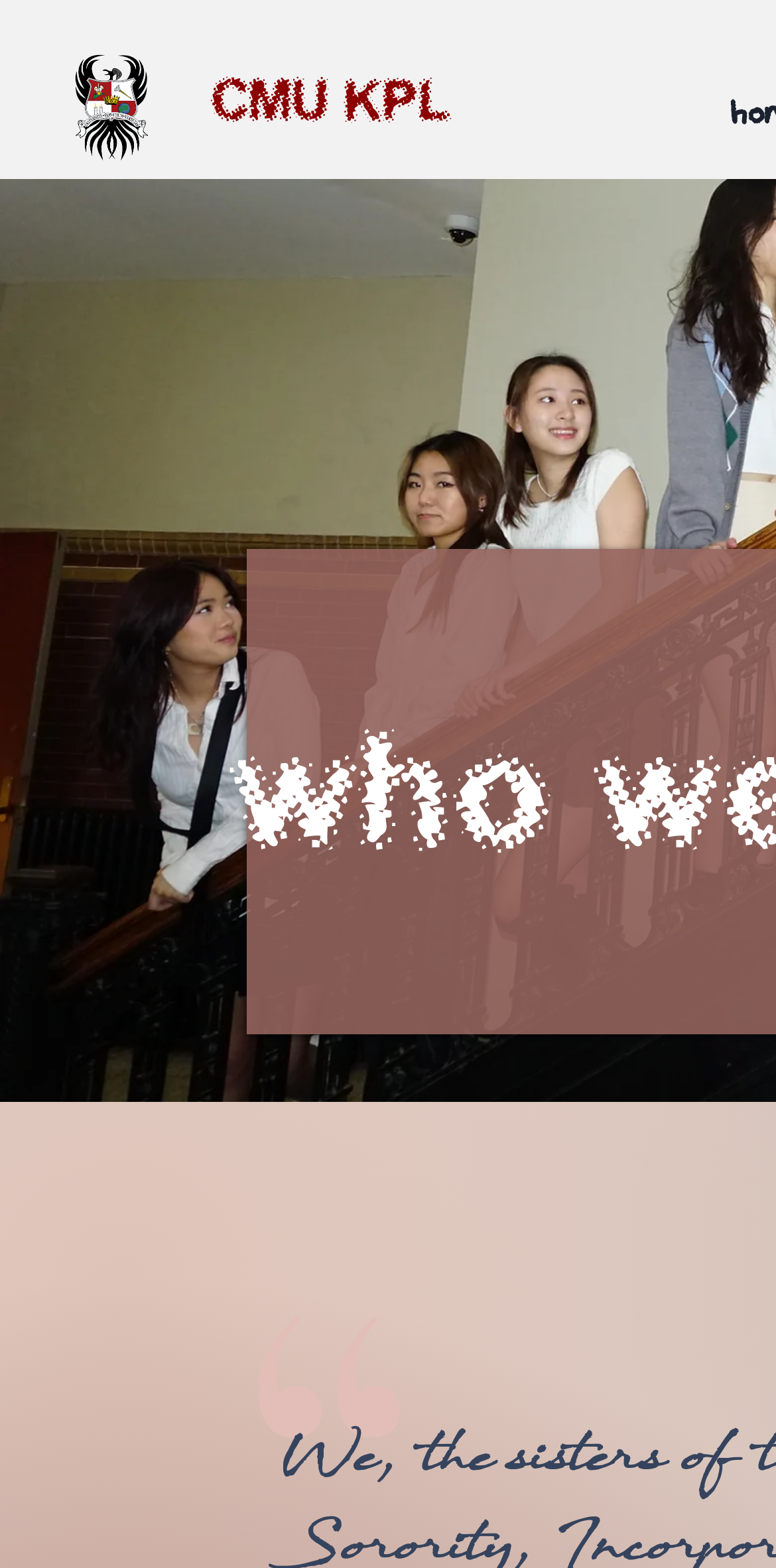Determine the bounding box of the UI element mentioned here: "CMU KPL". The coordinates must be in the format [left, top, right, bottom] with values ranging from 0 to 1.

[0.138, 0.029, 0.715, 0.105]